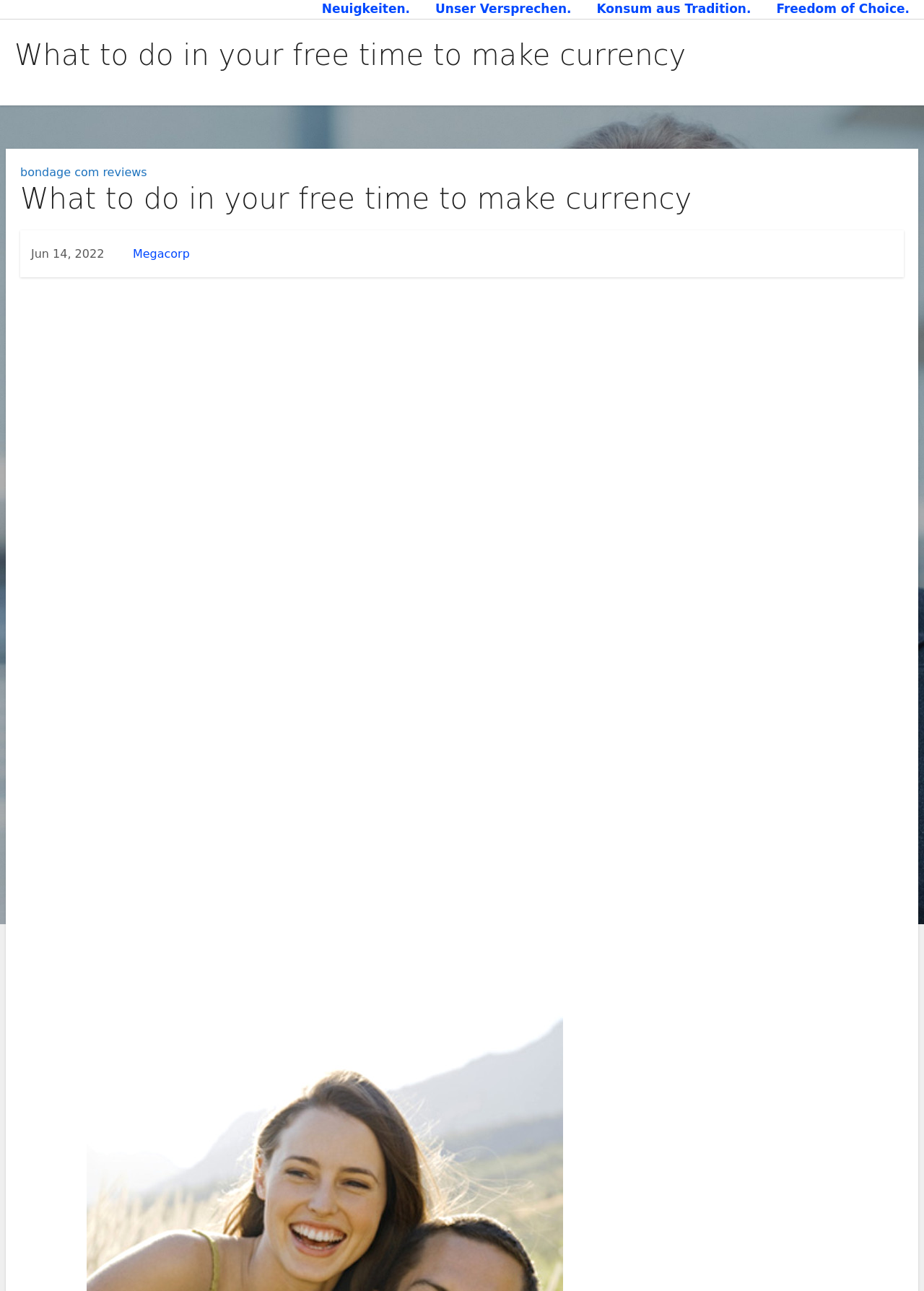For the following element description, predict the bounding box coordinates in the format (top-left x, top-left y, bottom-right x, bottom-right y). All values should be floating point numbers between 0 and 1. Description: bondage com reviews

[0.022, 0.128, 0.159, 0.138]